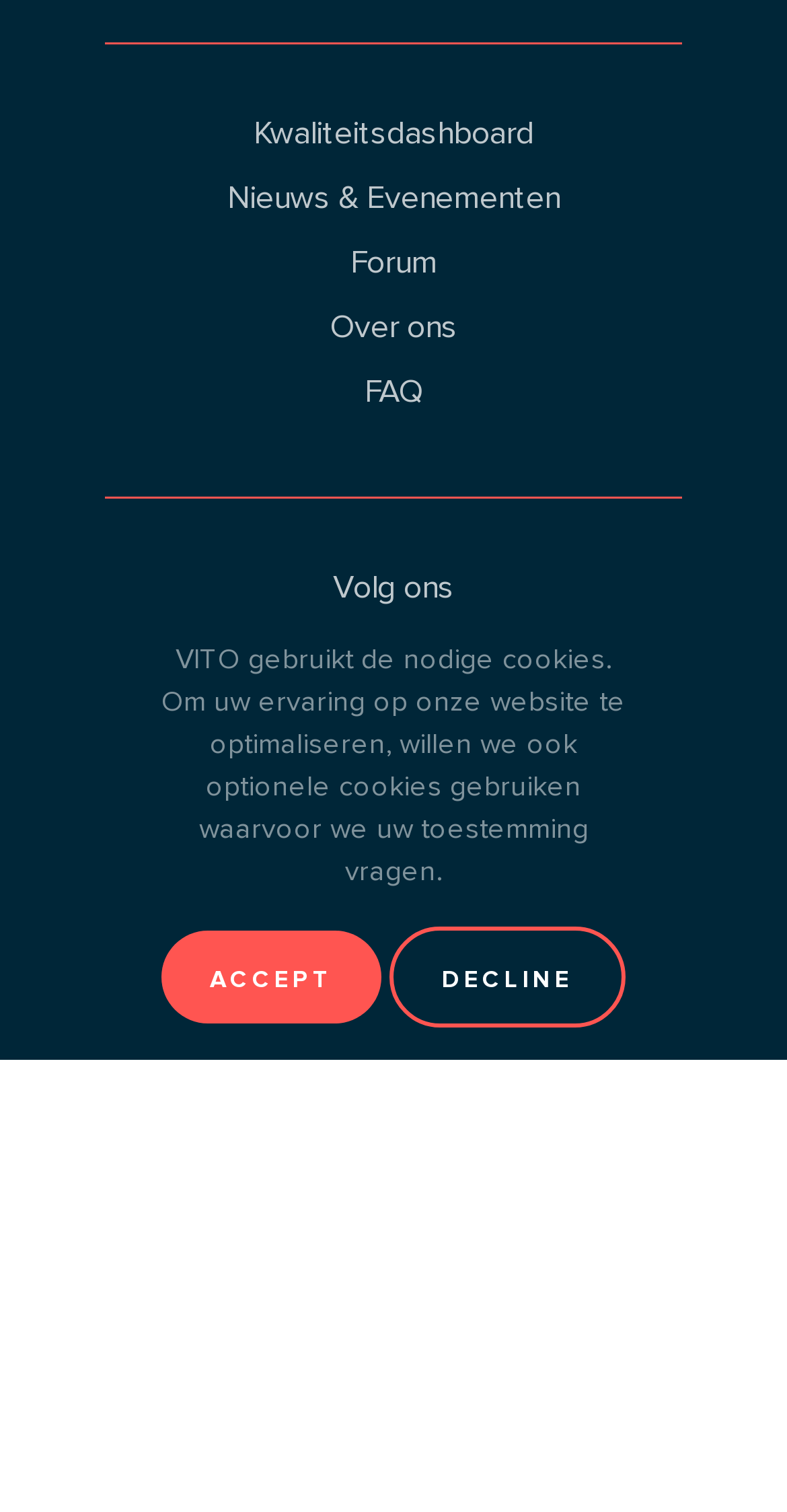Give a short answer to this question using one word or a phrase:
What is the purpose of the 'Footer Menu' section?

Navigation